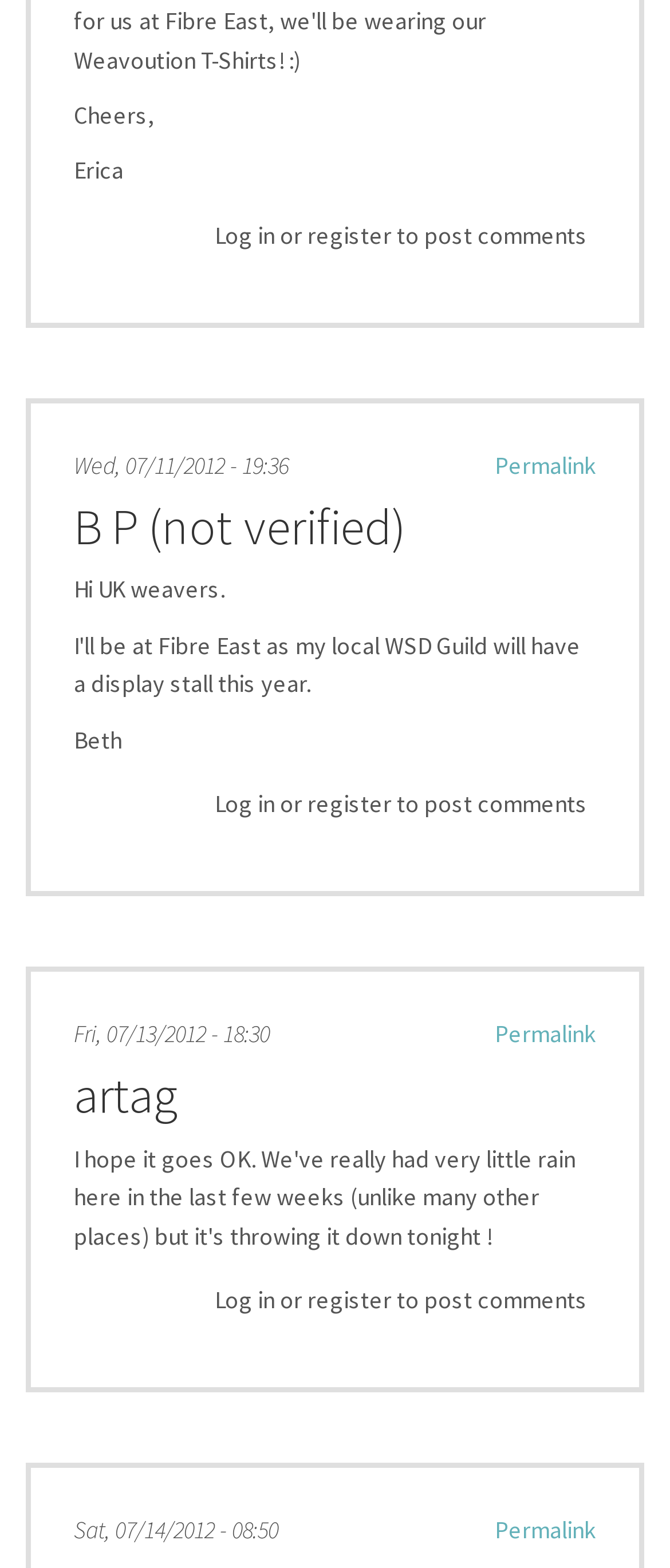How many articles are on this webpage?
Based on the screenshot, provide your answer in one word or phrase.

2